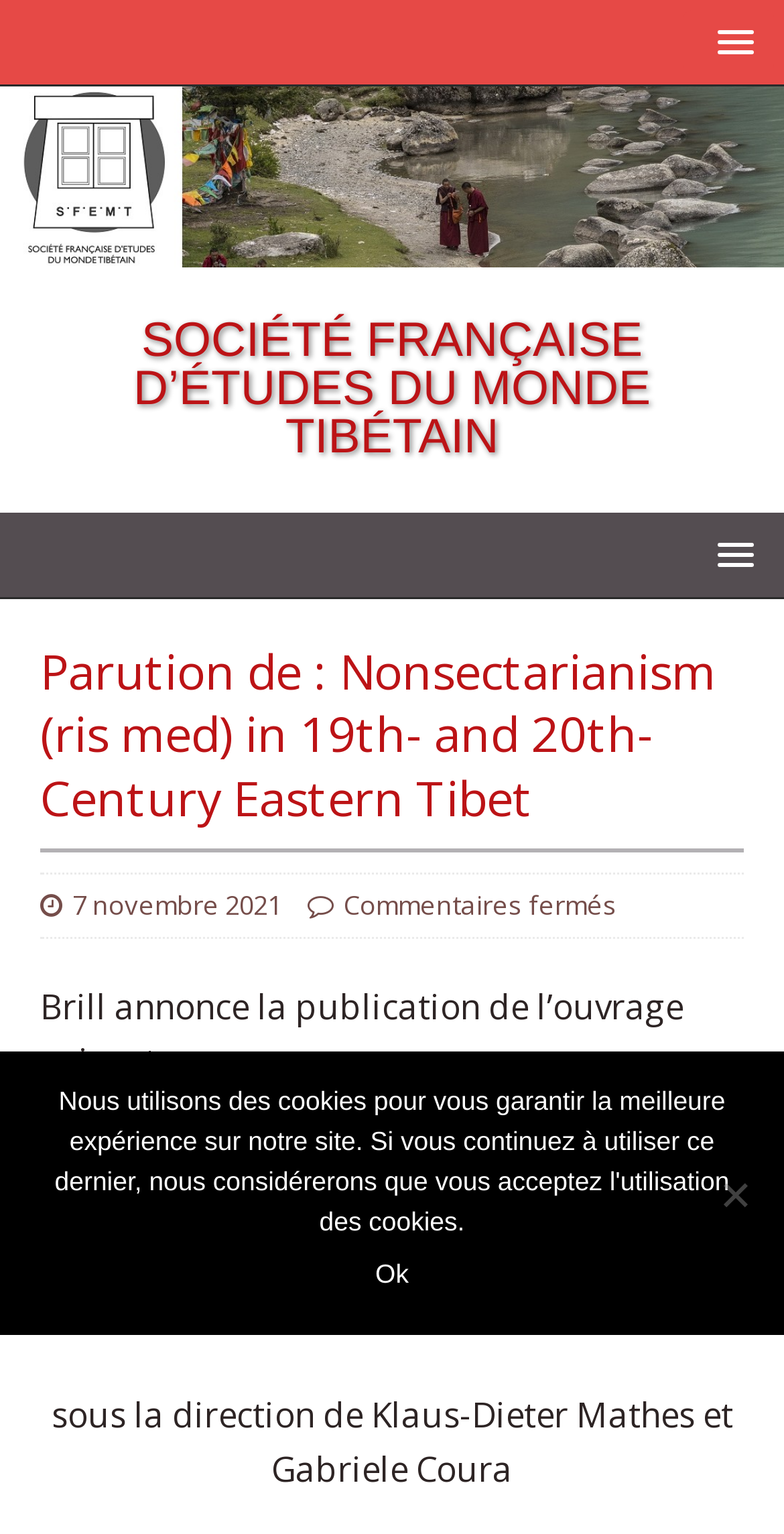What is the subtitle of the publication?
Provide a fully detailed and comprehensive answer to the question.

I found the answer by looking at the static text element with the text 'Religious Diffusion and Cross-fertilization beyond the Reach of the Central Tibetan Government' which is located below the title of the publication.